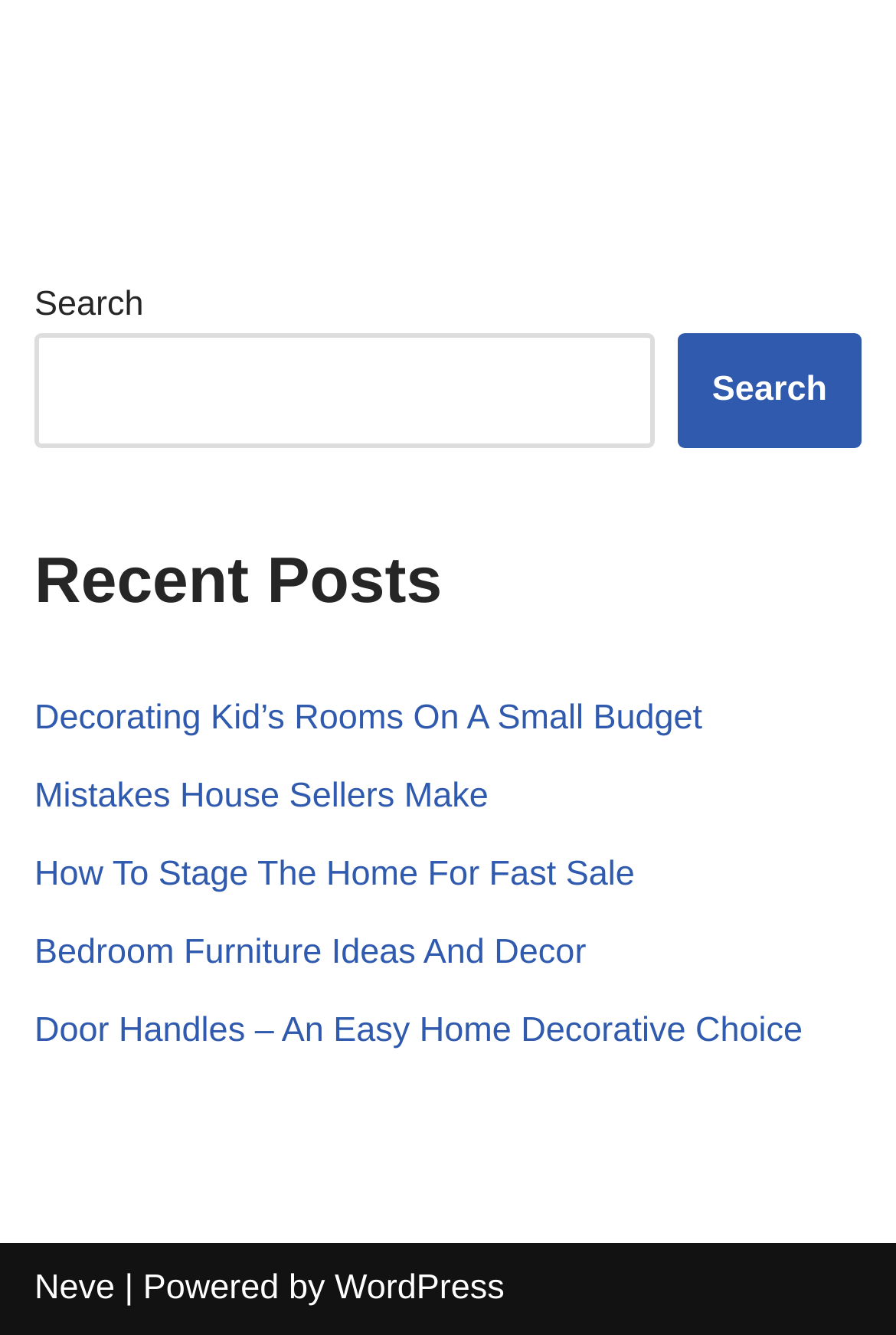Respond to the question with just a single word or phrase: 
How many links are there under 'Recent Posts'?

5